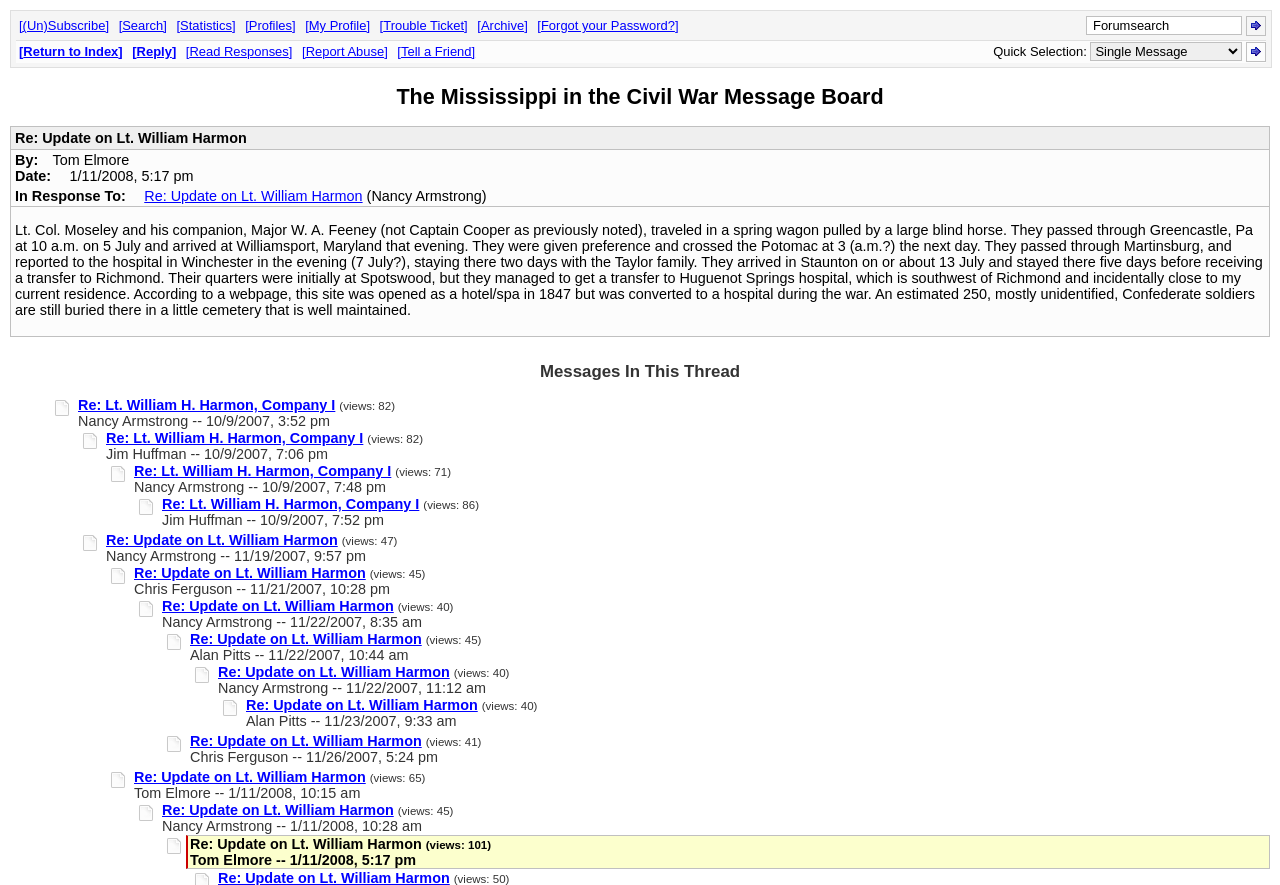Identify the bounding box coordinates of the specific part of the webpage to click to complete this instruction: "Search in the forum".

[0.851, 0.02, 0.914, 0.037]